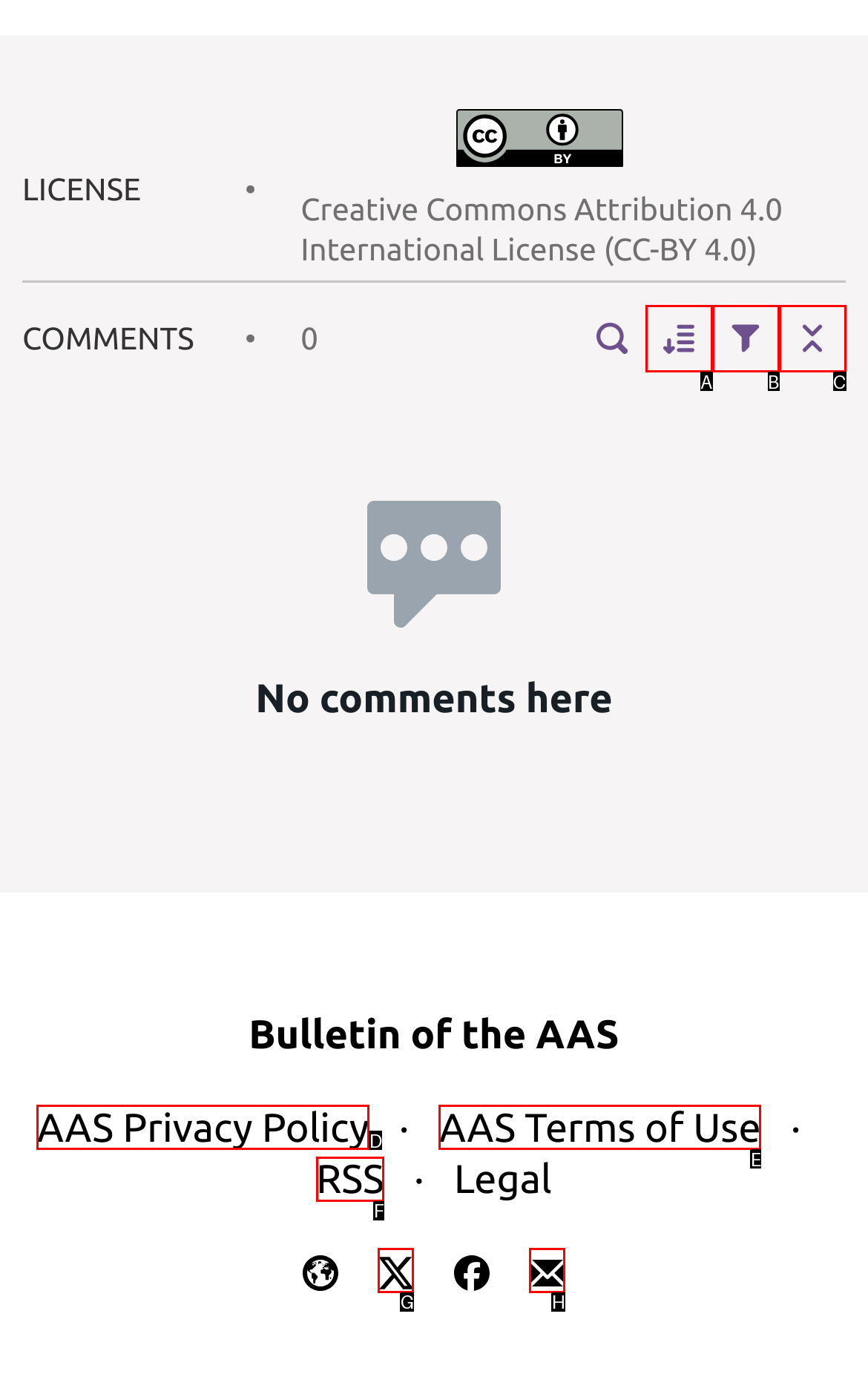Determine which option fits the element description: aria-label="Filter comments"
Answer with the option’s letter directly.

B